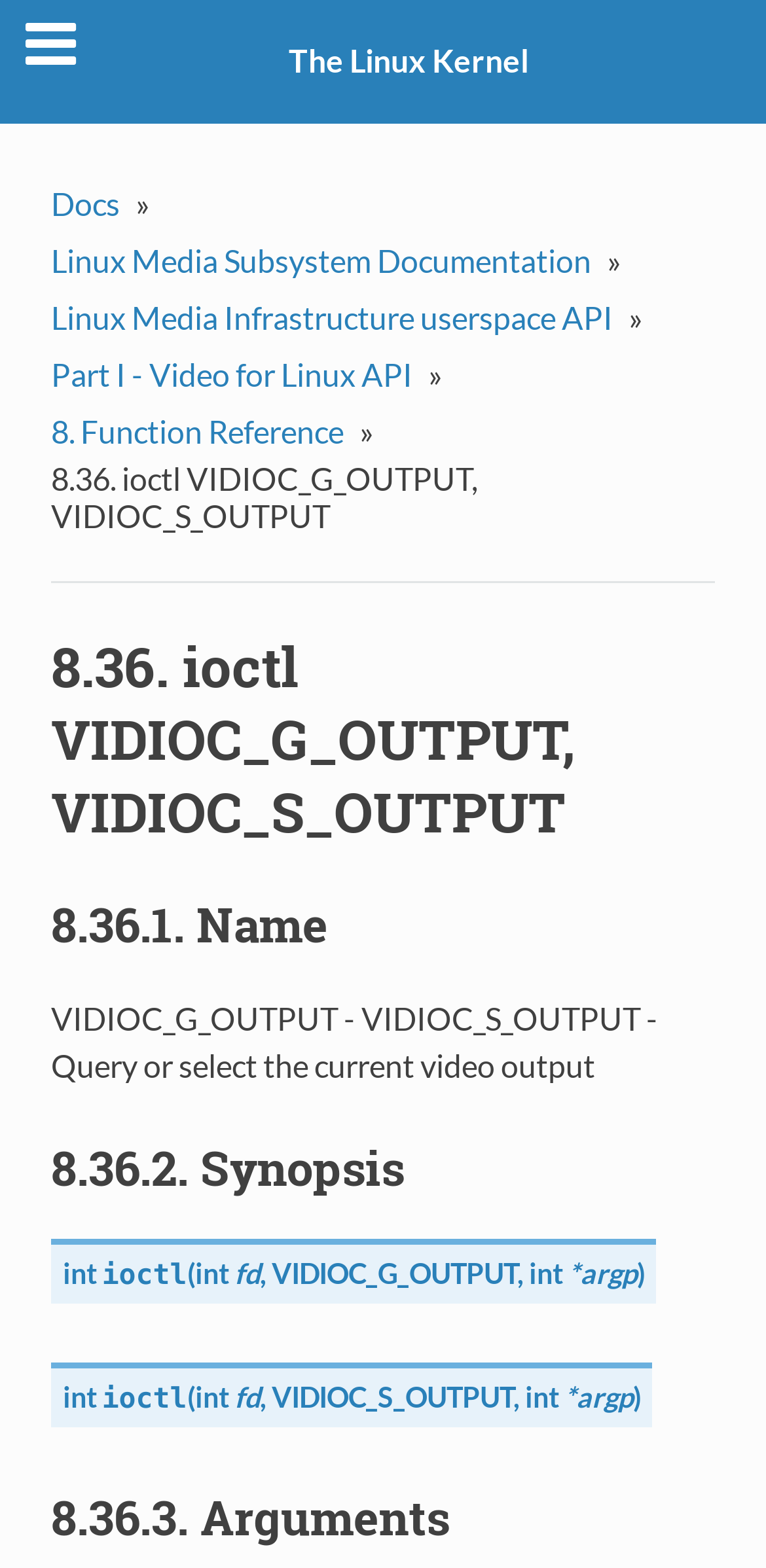Could you specify the bounding box coordinates for the clickable section to complete the following instruction: "click The Linux Kernel link"?

[0.377, 0.027, 0.69, 0.051]